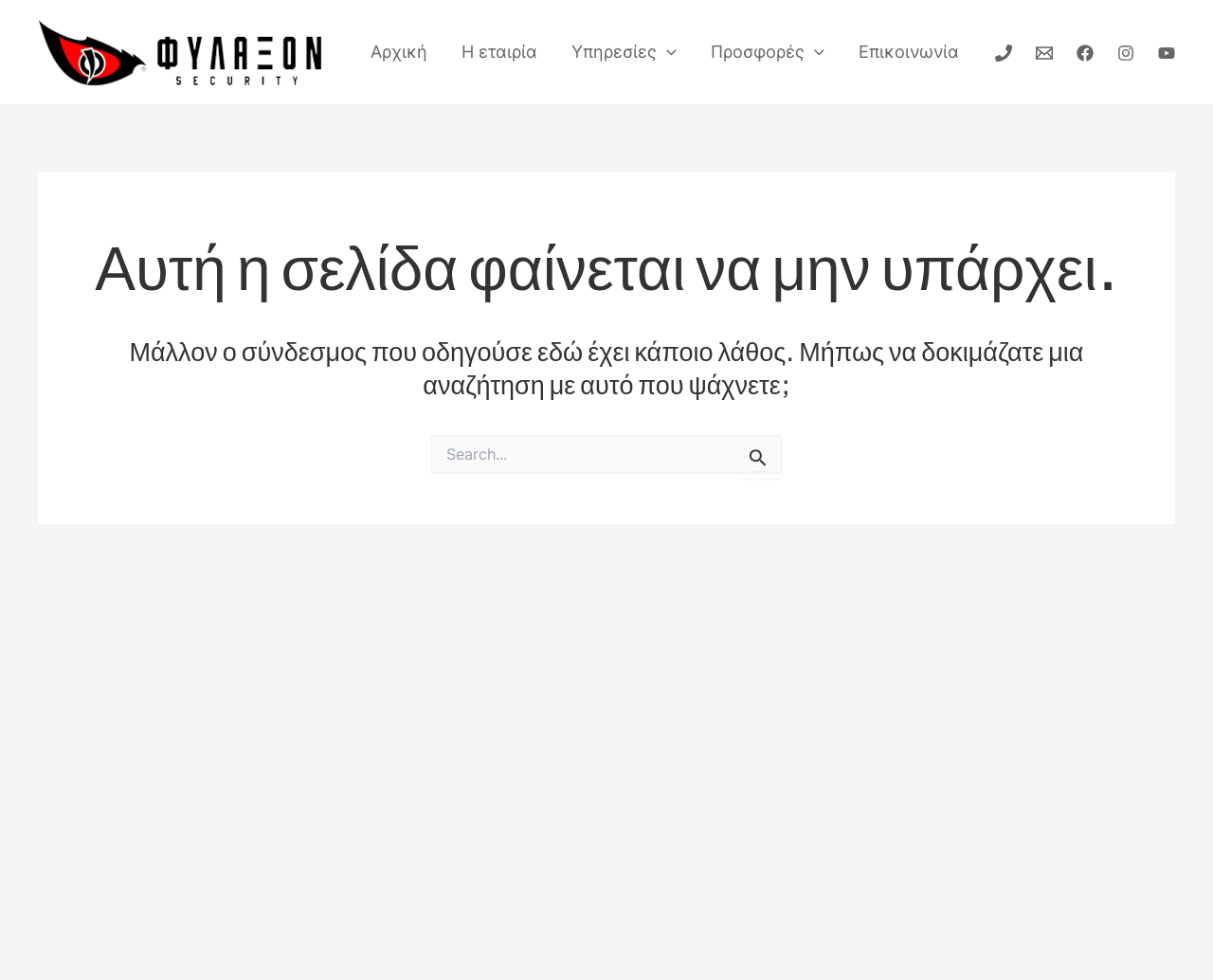Please identify the coordinates of the bounding box that should be clicked to fulfill this instruction: "Search for something".

[0.355, 0.444, 0.645, 0.482]